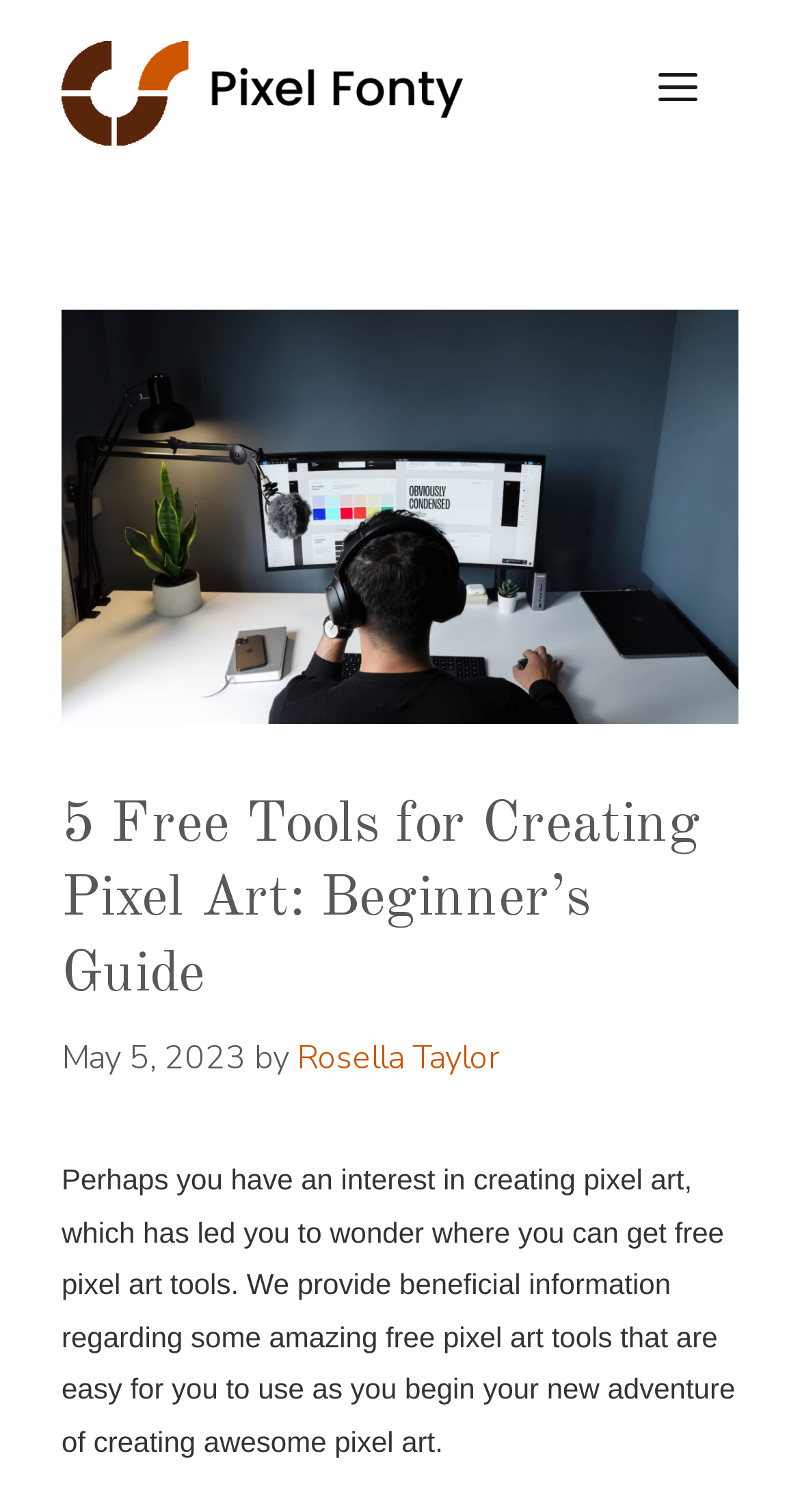Using the elements shown in the image, answer the question comprehensively: What is the name of the website?

The name of the website can be found in the banner section at the top of the webpage, which contains a link with the text 'Pixel Fonty'.